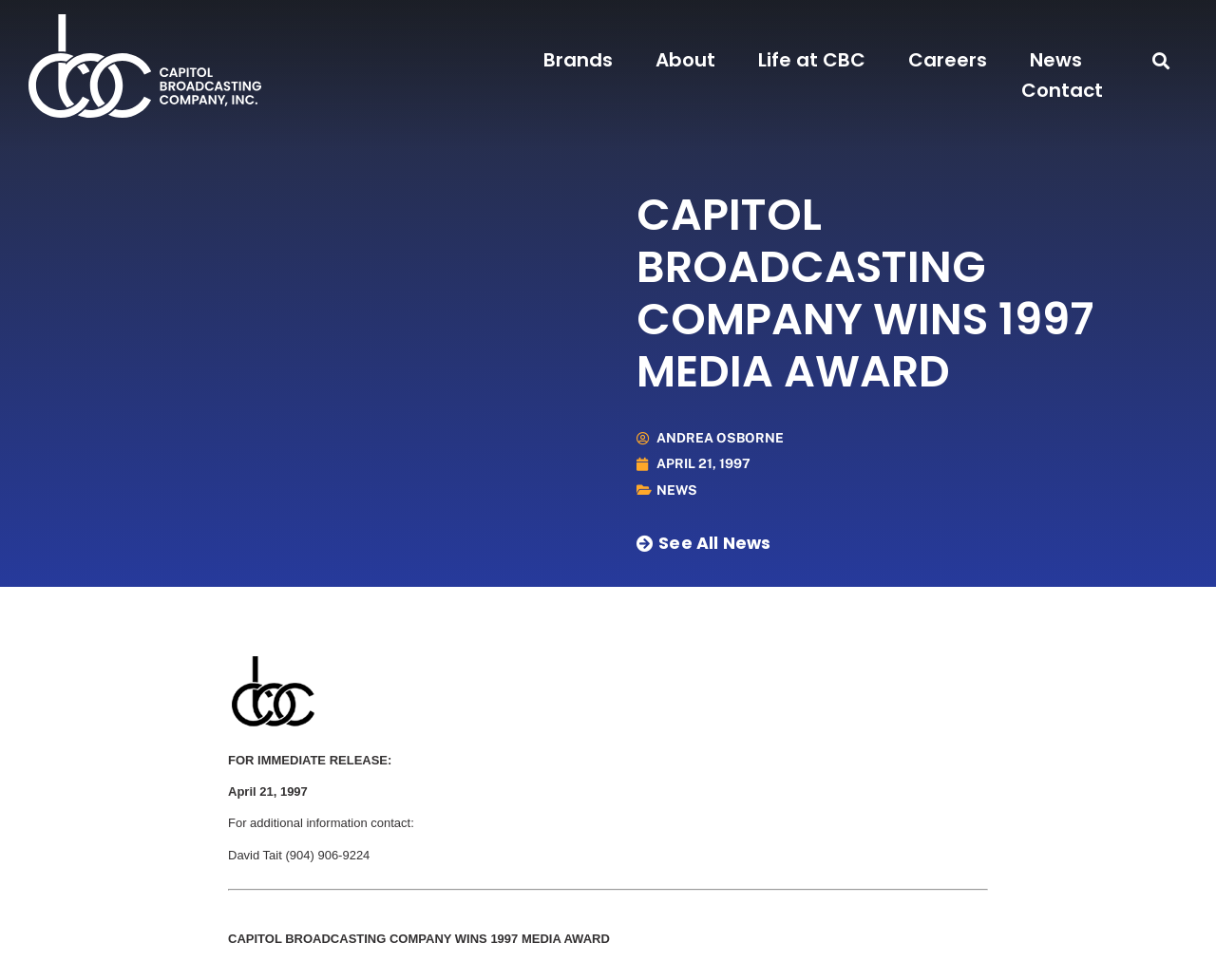Locate the bounding box coordinates of the element you need to click to accomplish the task described by this instruction: "Click the 'Contact' link".

[0.84, 0.077, 0.907, 0.108]